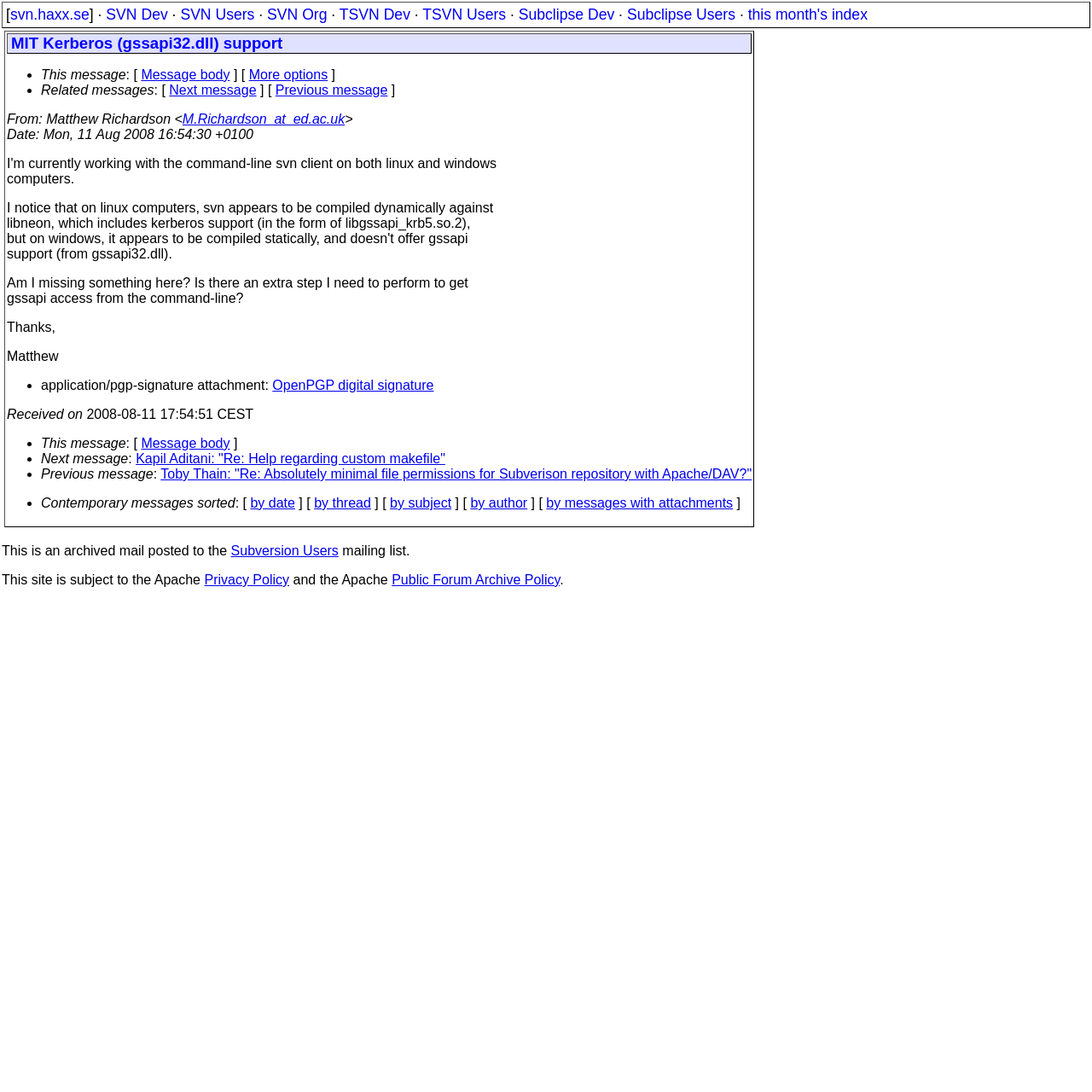Find the bounding box coordinates of the element to click in order to complete this instruction: "check privacy policy". The bounding box coordinates must be four float numbers between 0 and 1, denoted as [left, top, right, bottom].

[0.187, 0.524, 0.265, 0.538]